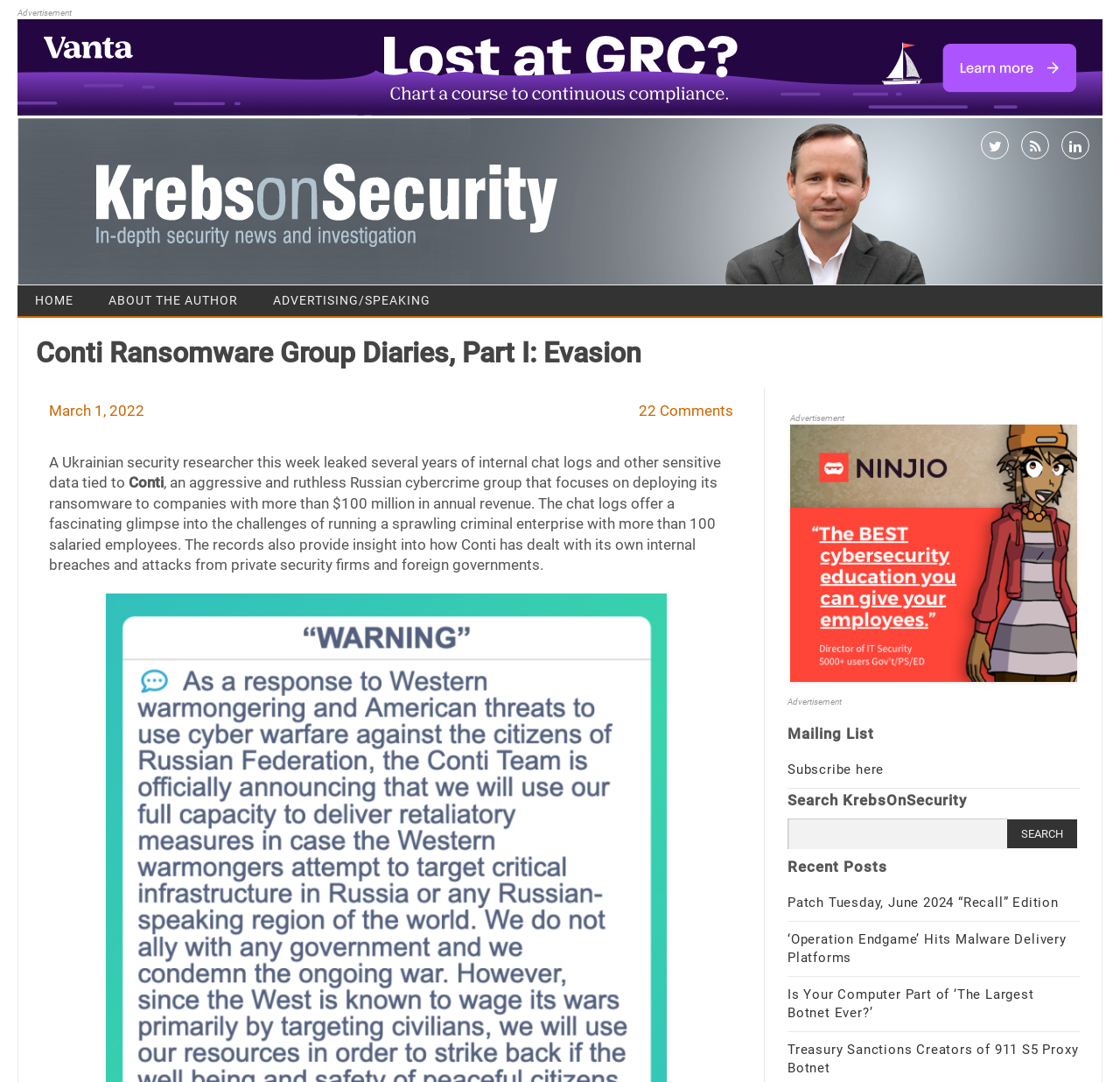Identify the bounding box coordinates for the region of the element that should be clicked to carry out the instruction: "Search for something on KrebsOnSecurity". The bounding box coordinates should be four float numbers between 0 and 1, i.e., [left, top, right, bottom].

[0.703, 0.757, 0.964, 0.791]